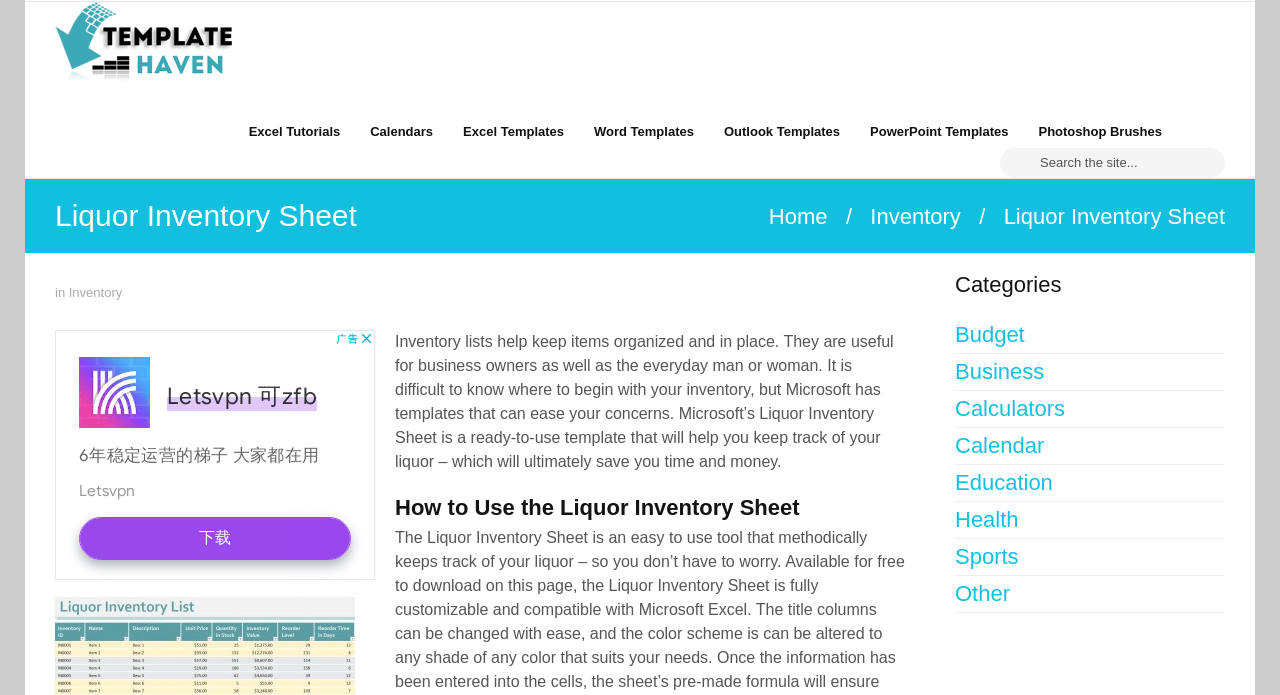Give a concise answer using only one word or phrase for this question:
How many categories are listed on the webpage?

9